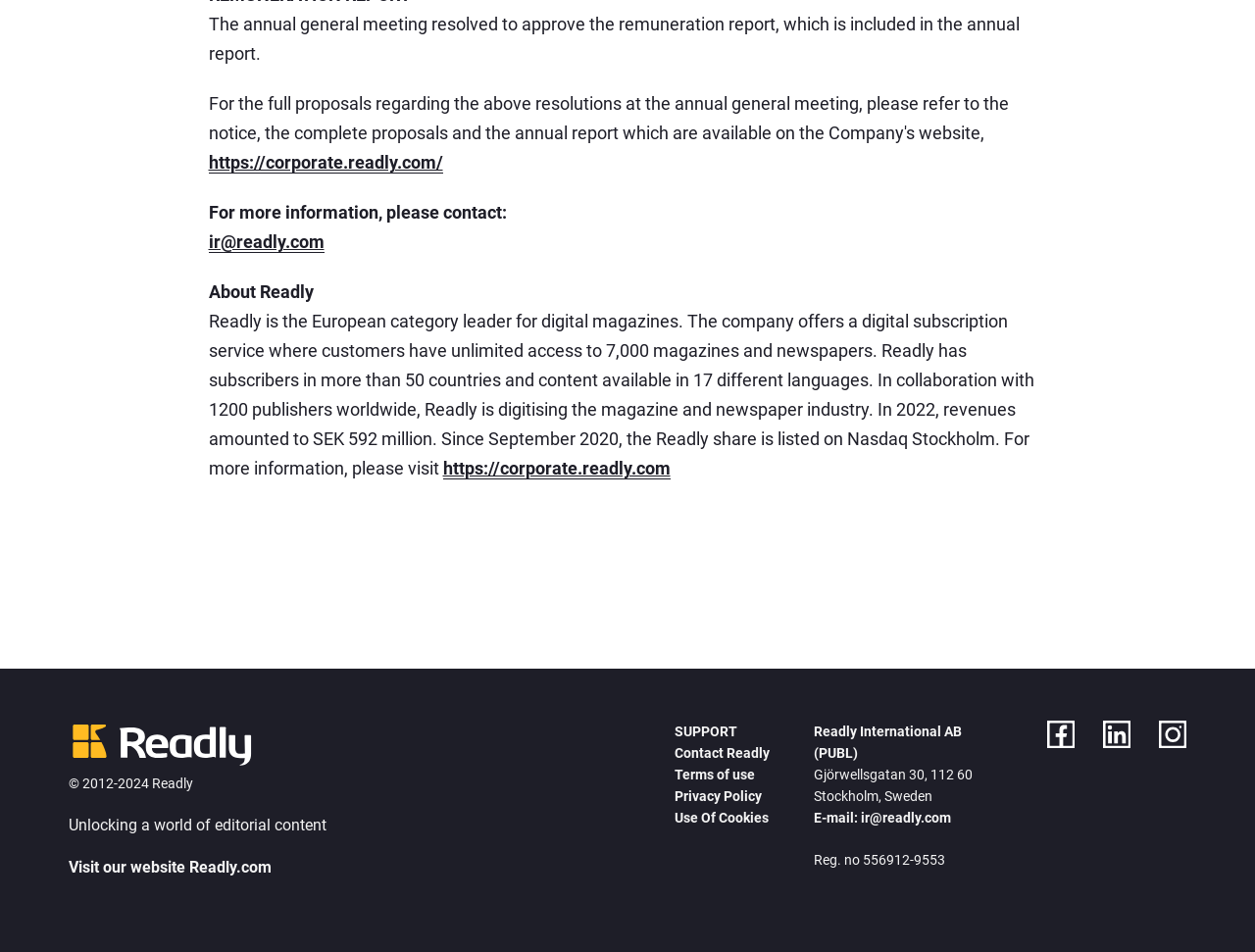Specify the bounding box coordinates of the area that needs to be clicked to achieve the following instruction: "Visit 'Qx Broker, Quotex'".

None